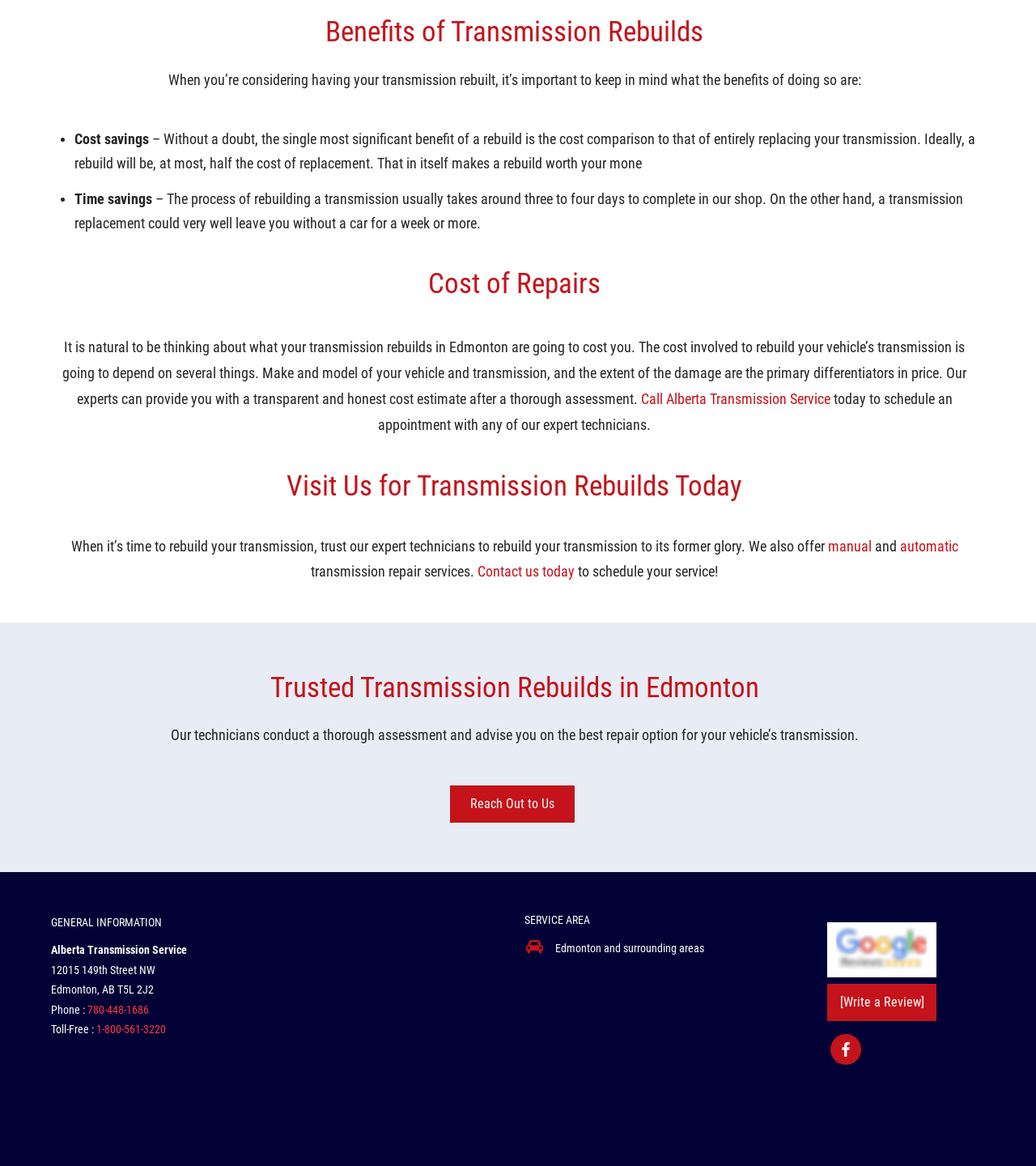Kindly respond to the following question with a single word or a brief phrase: 
How long does a transmission rebuild process typically take?

Three to four days